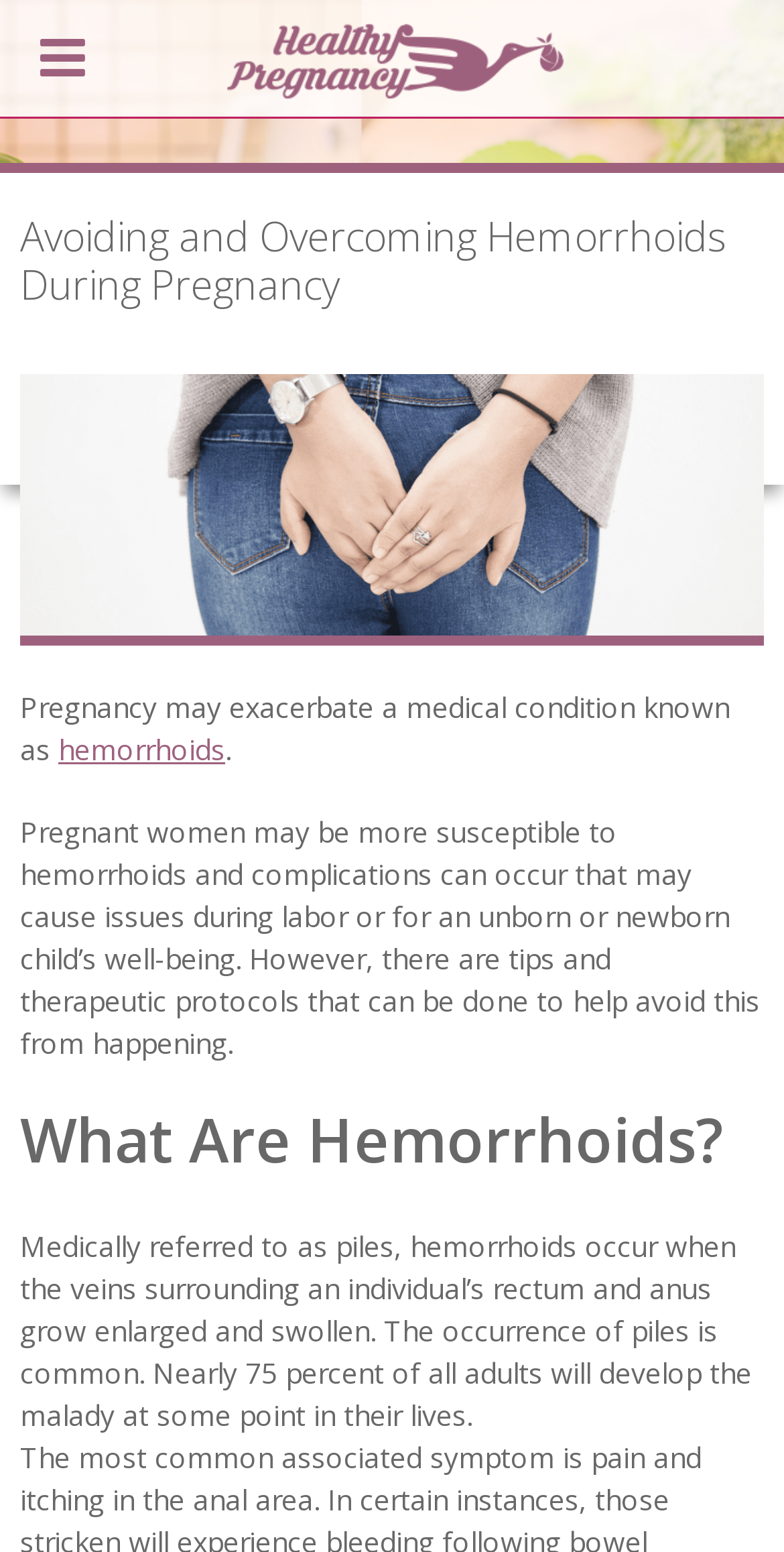Bounding box coordinates should be in the format (top-left x, top-left y, bottom-right x, bottom-right y) and all values should be floating point numbers between 0 and 1. Determine the bounding box coordinate for the UI element described as: aria-label="Toggle Menu"

[0.0, 0.0, 0.159, 0.075]